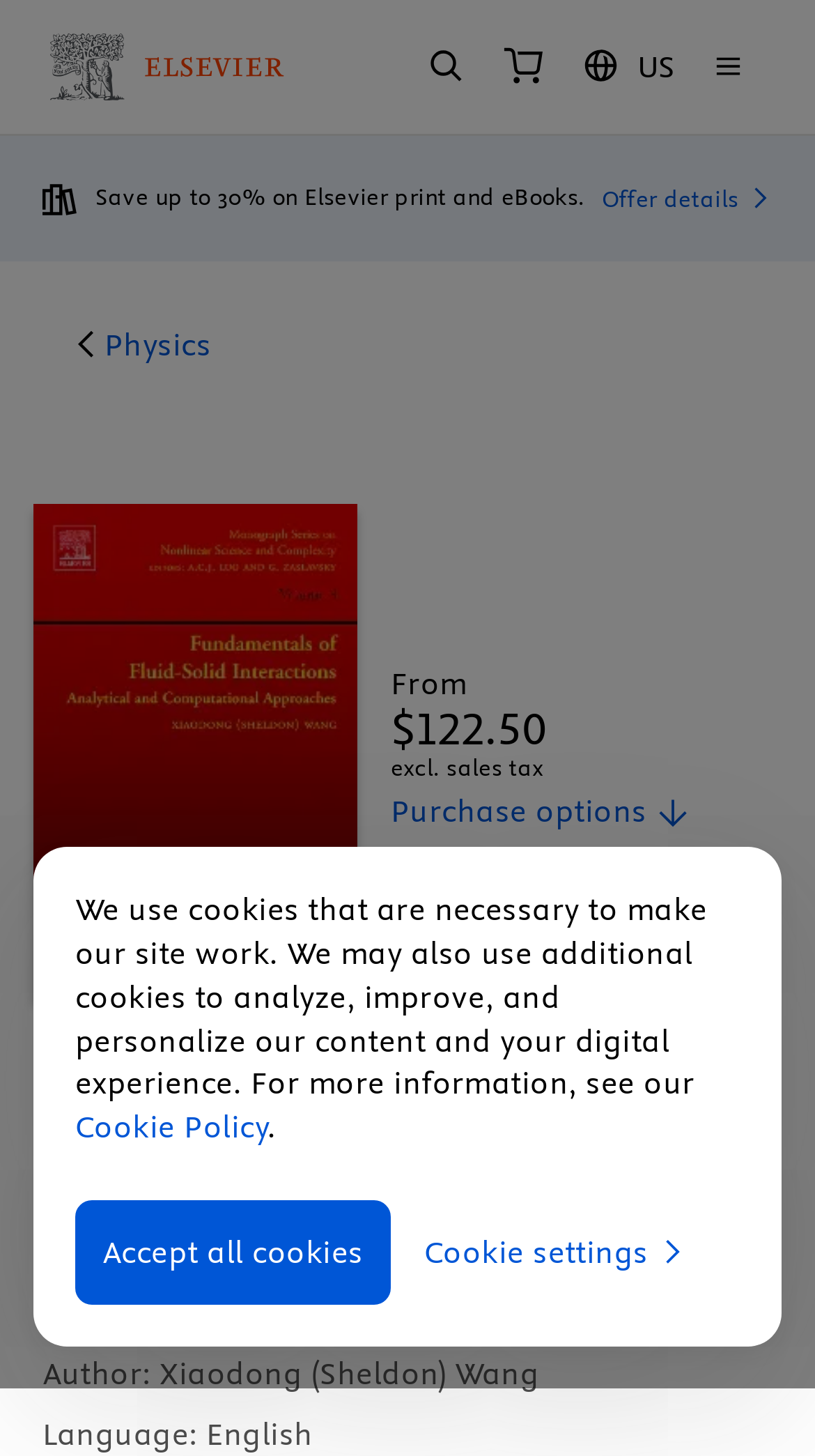Based on the description "Shopping Cart", find the bounding box of the specified UI element.

[0.597, 0.021, 0.687, 0.071]